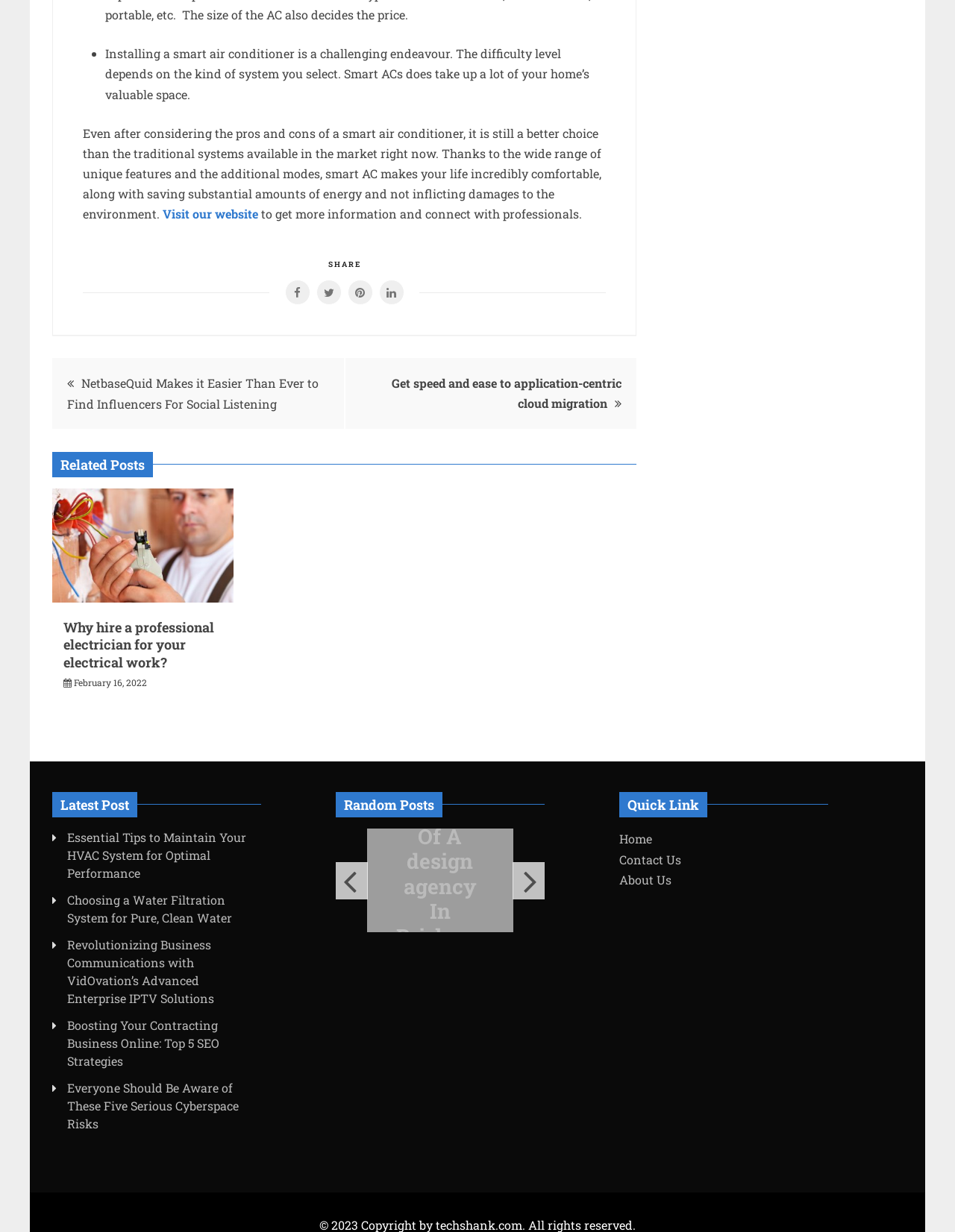Please find the bounding box coordinates of the section that needs to be clicked to achieve this instruction: "Click on 'Visit our website'".

[0.17, 0.167, 0.27, 0.18]